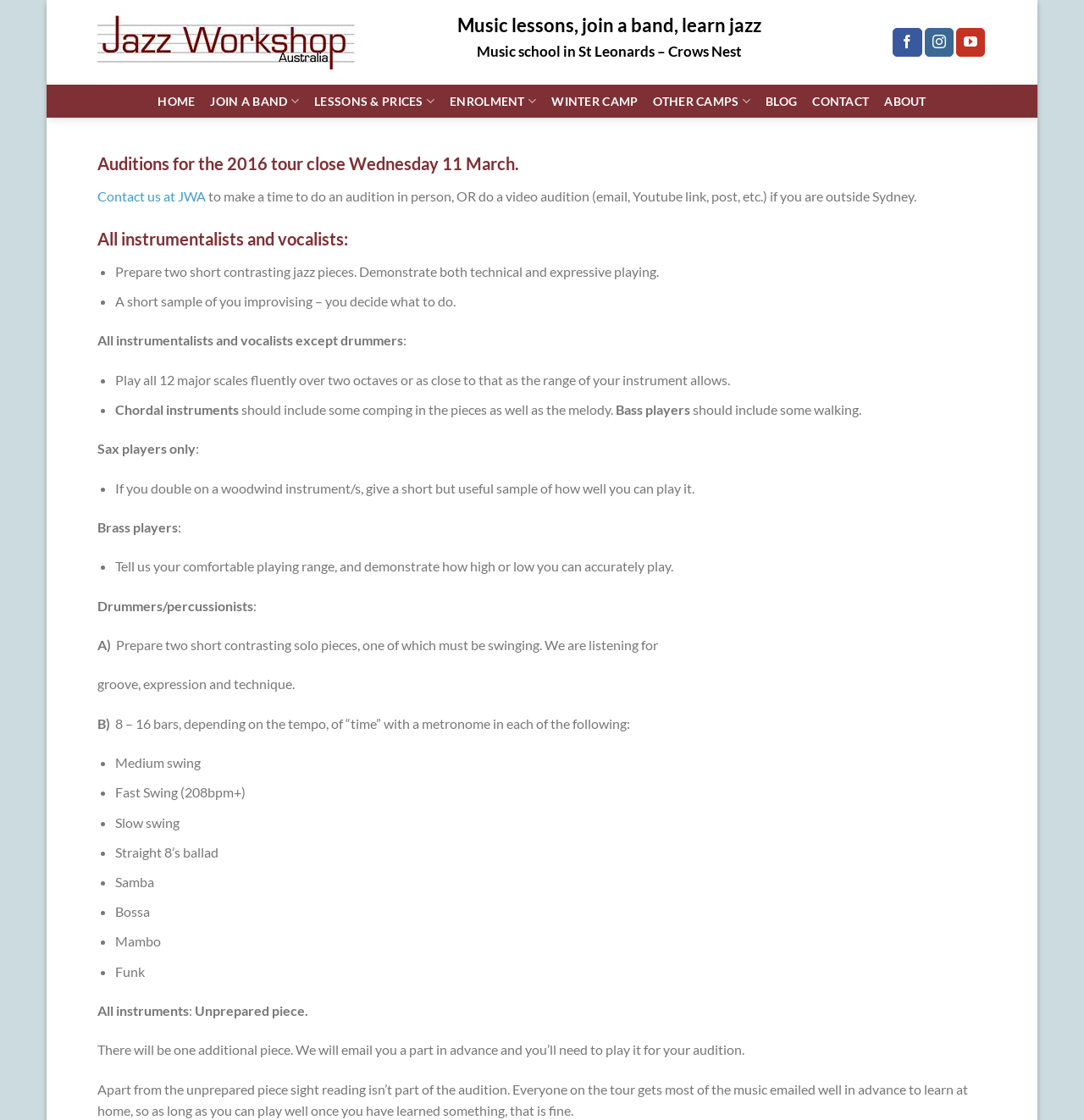Please specify the bounding box coordinates of the element that should be clicked to execute the given instruction: 'Go to top'. Ensure the coordinates are four float numbers between 0 and 1, expressed as [left, top, right, bottom].

[0.953, 0.932, 0.983, 0.961]